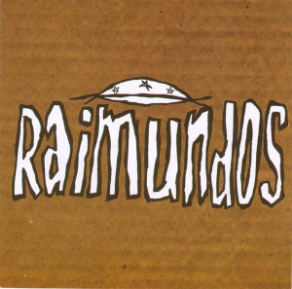What genre of music does the band play?
Give a single word or phrase as your answer by examining the image.

Punk rock